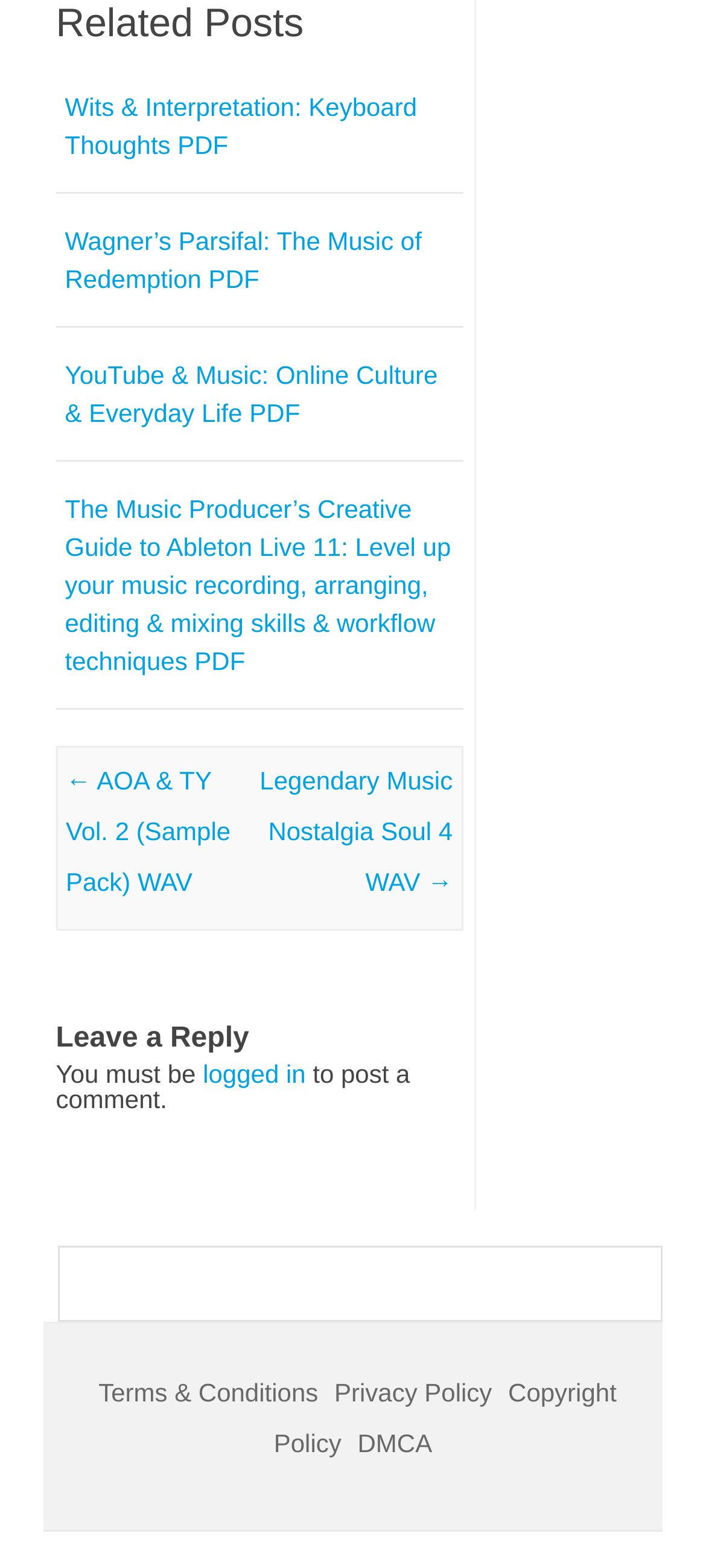Respond to the question below with a single word or phrase:
How many PDF links are available?

4